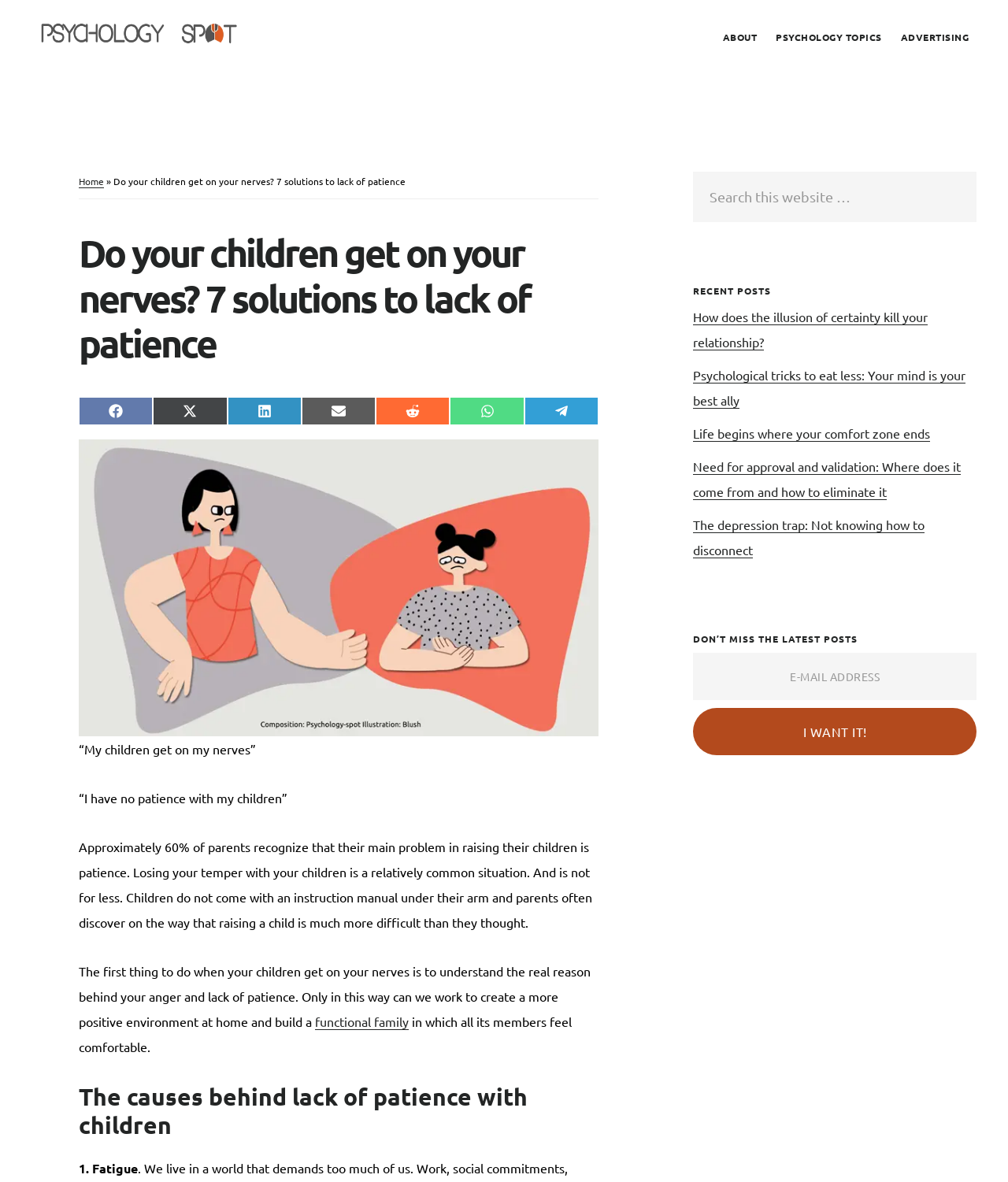Identify the headline of the webpage and generate its text content.

Do your children get on your nerves? 7 solutions to lack of patience